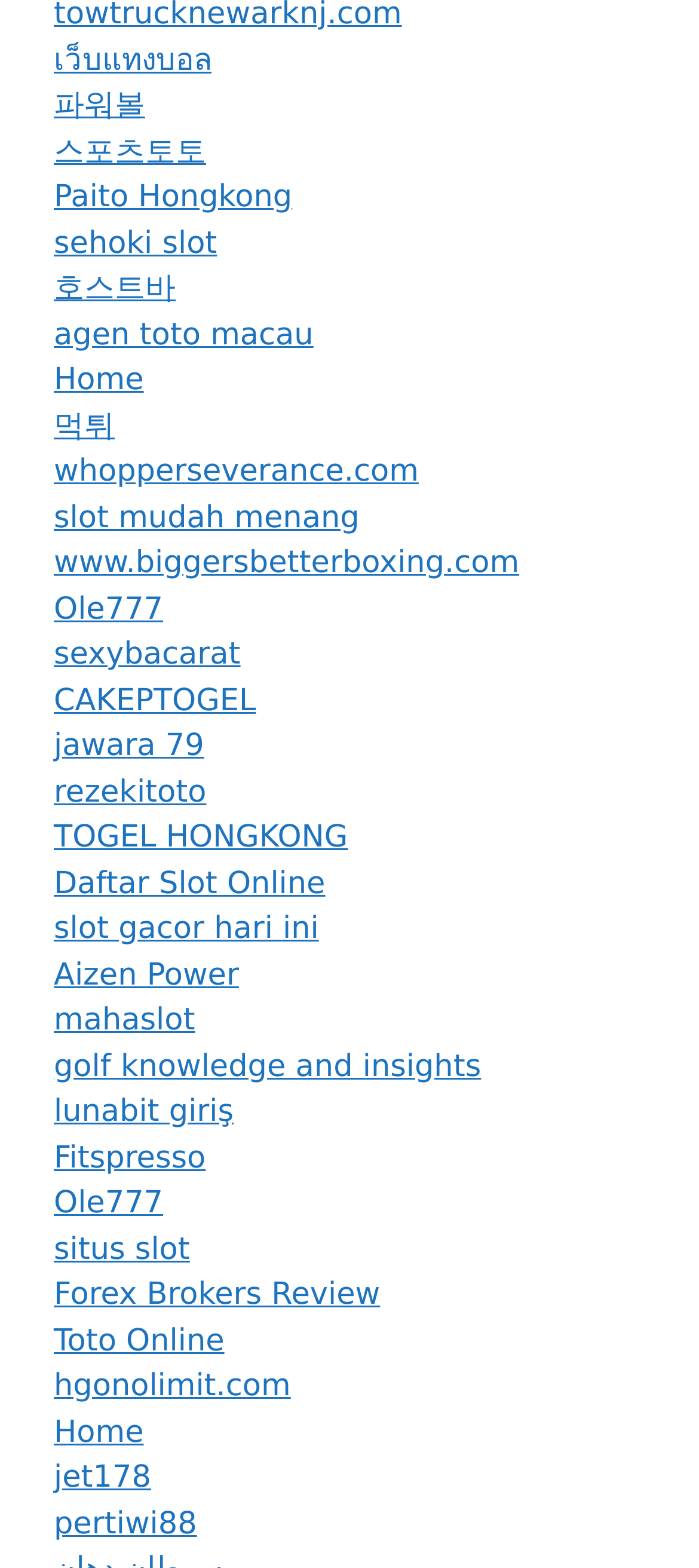Provide a brief response using a word or short phrase to this question:
Are there any links with Korean text?

Yes